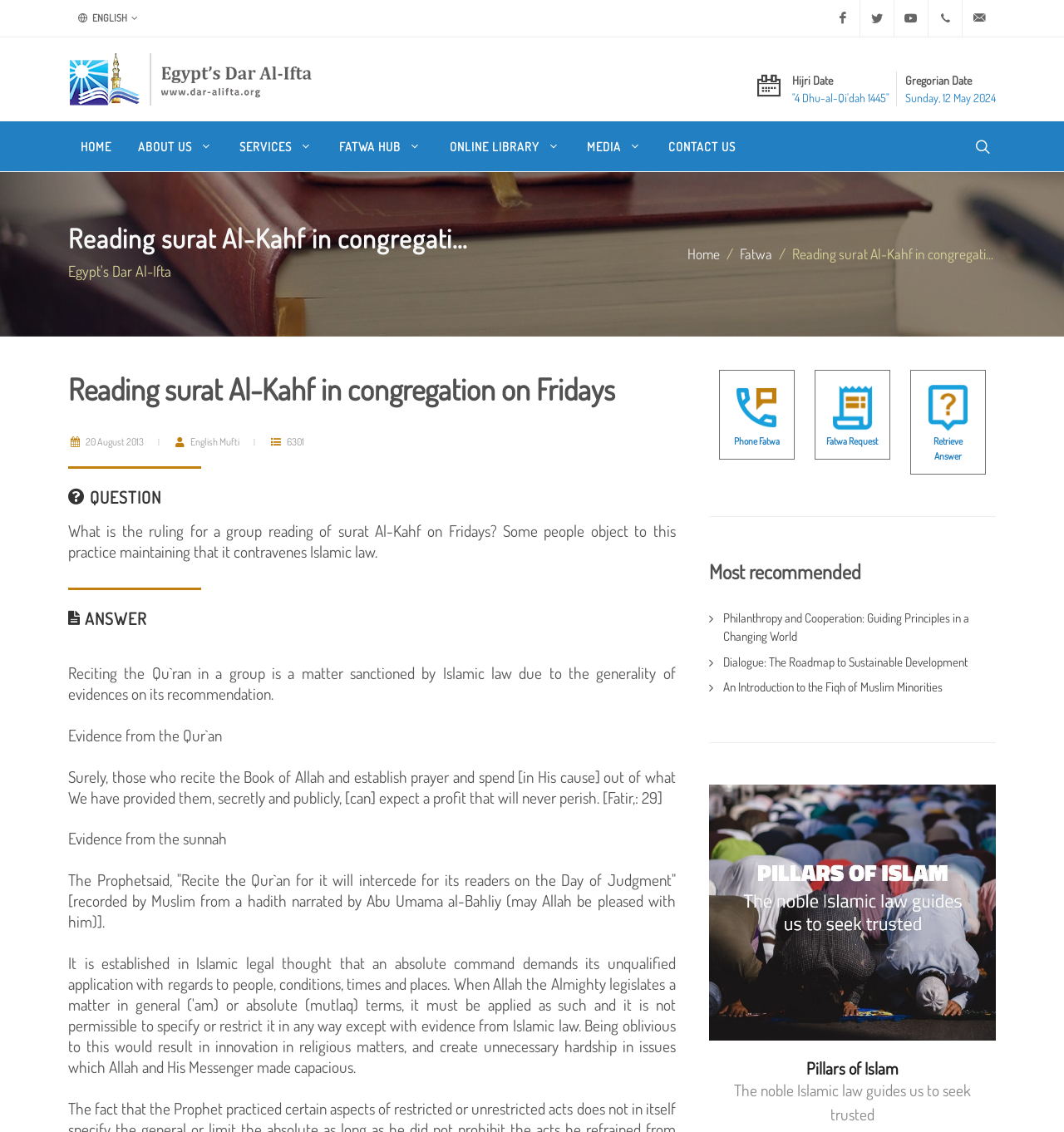Extract the main heading from the webpage content.

Reading surat Al-Kahf in congregati...